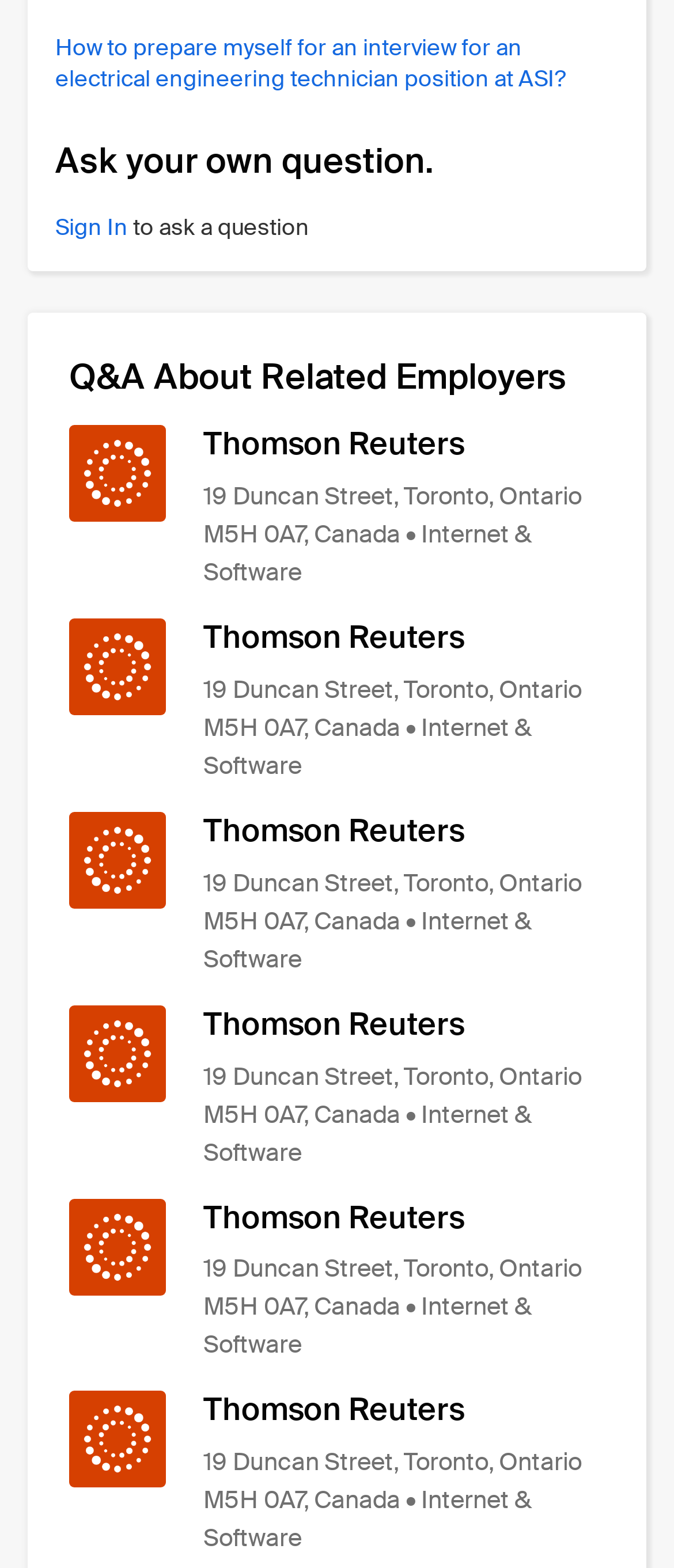Use a single word or phrase to answer the question: 
How many employers are listed on this webpage?

1